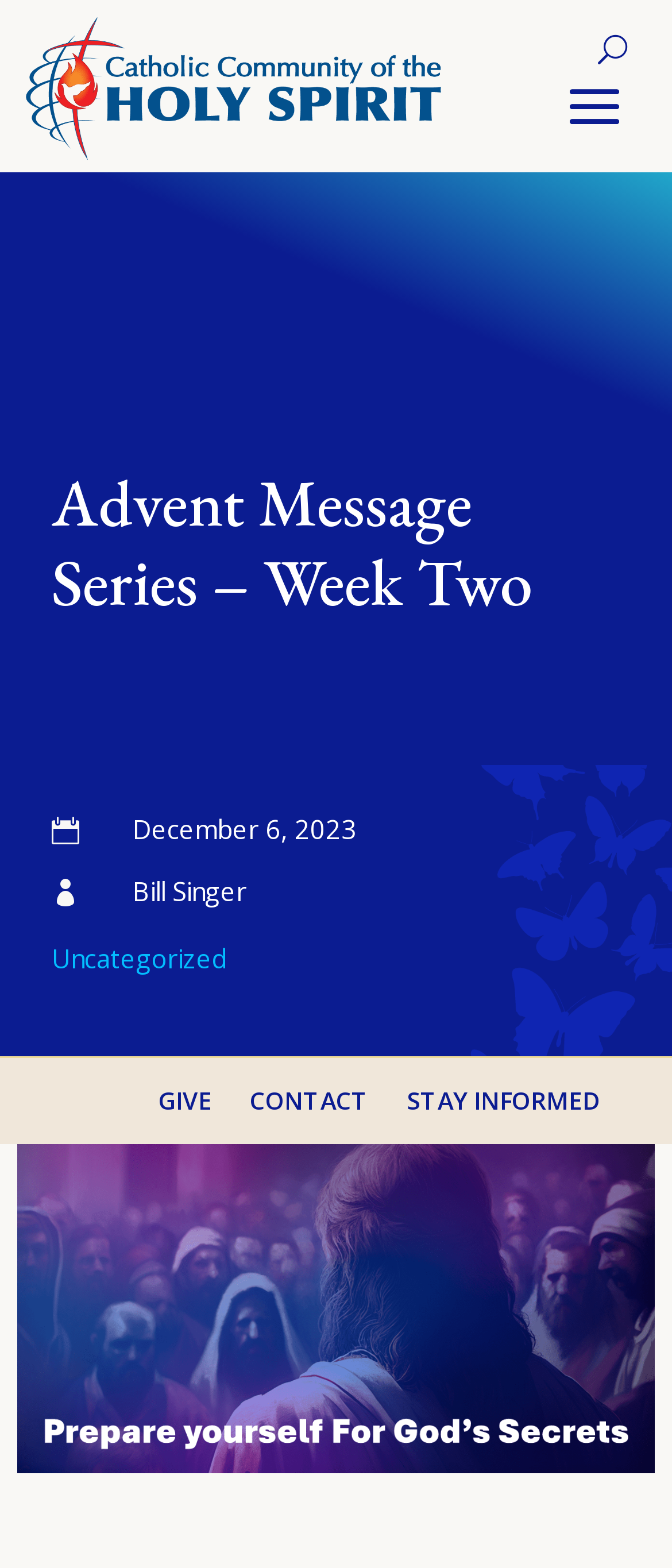Determine the bounding box coordinates for the HTML element mentioned in the following description: "Contact". The coordinates should be a list of four floats ranging from 0 to 1, represented as [left, top, right, bottom].

[0.372, 0.695, 0.549, 0.719]